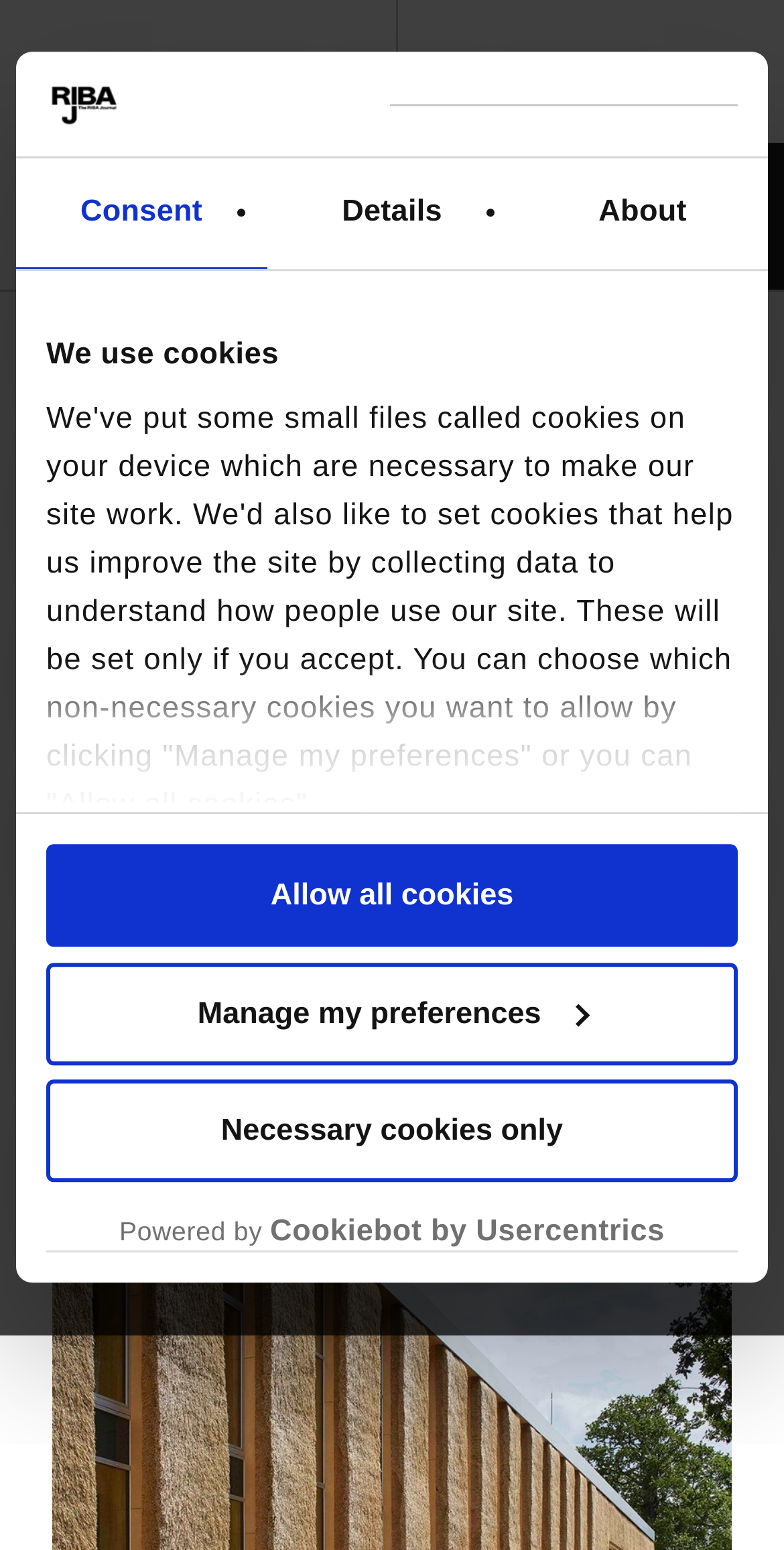Determine the bounding box coordinates of the clickable element necessary to fulfill the instruction: "Click the logo to open in a new window". Provide the coordinates as four float numbers within the 0 to 1 range, i.e., [left, top, right, bottom].

[0.496, 0.067, 0.941, 0.068]